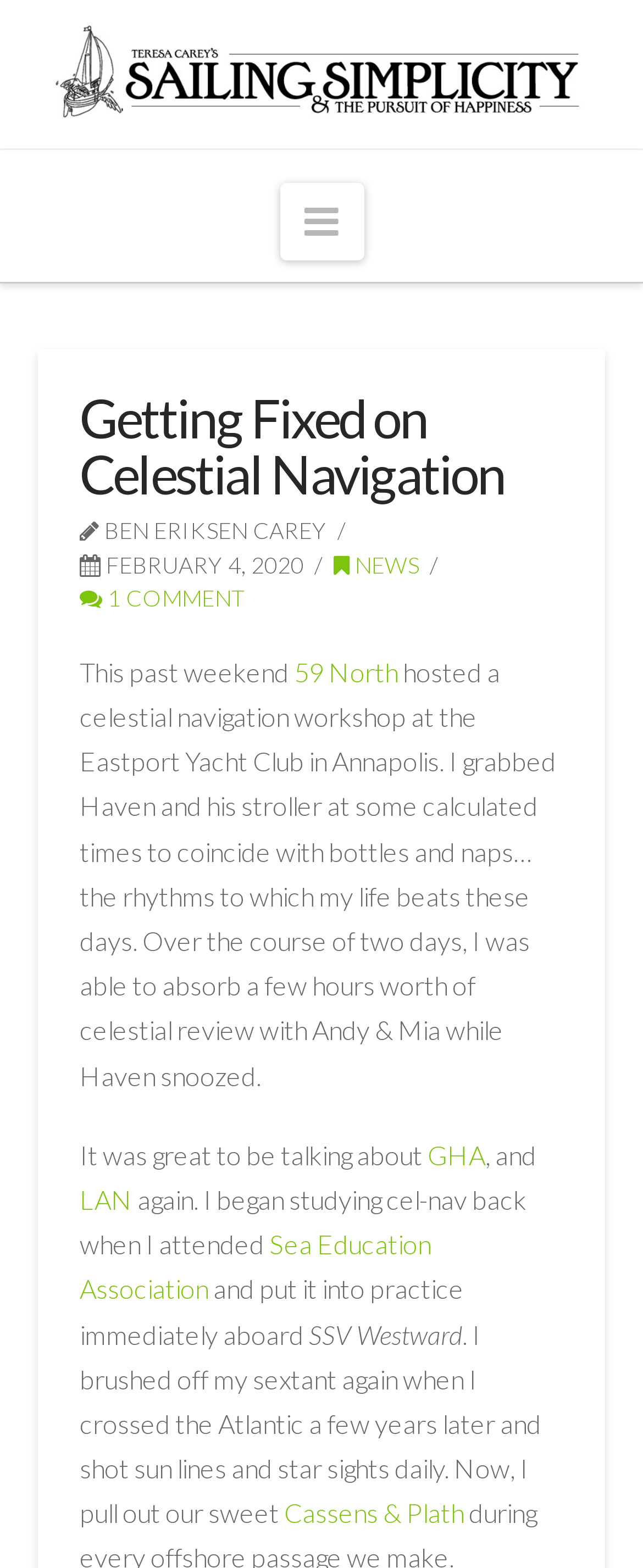Can you show the bounding box coordinates of the region to click on to complete the task described in the instruction: "Read BEN ERIKSEN CAREY"?

[0.155, 0.329, 0.509, 0.347]